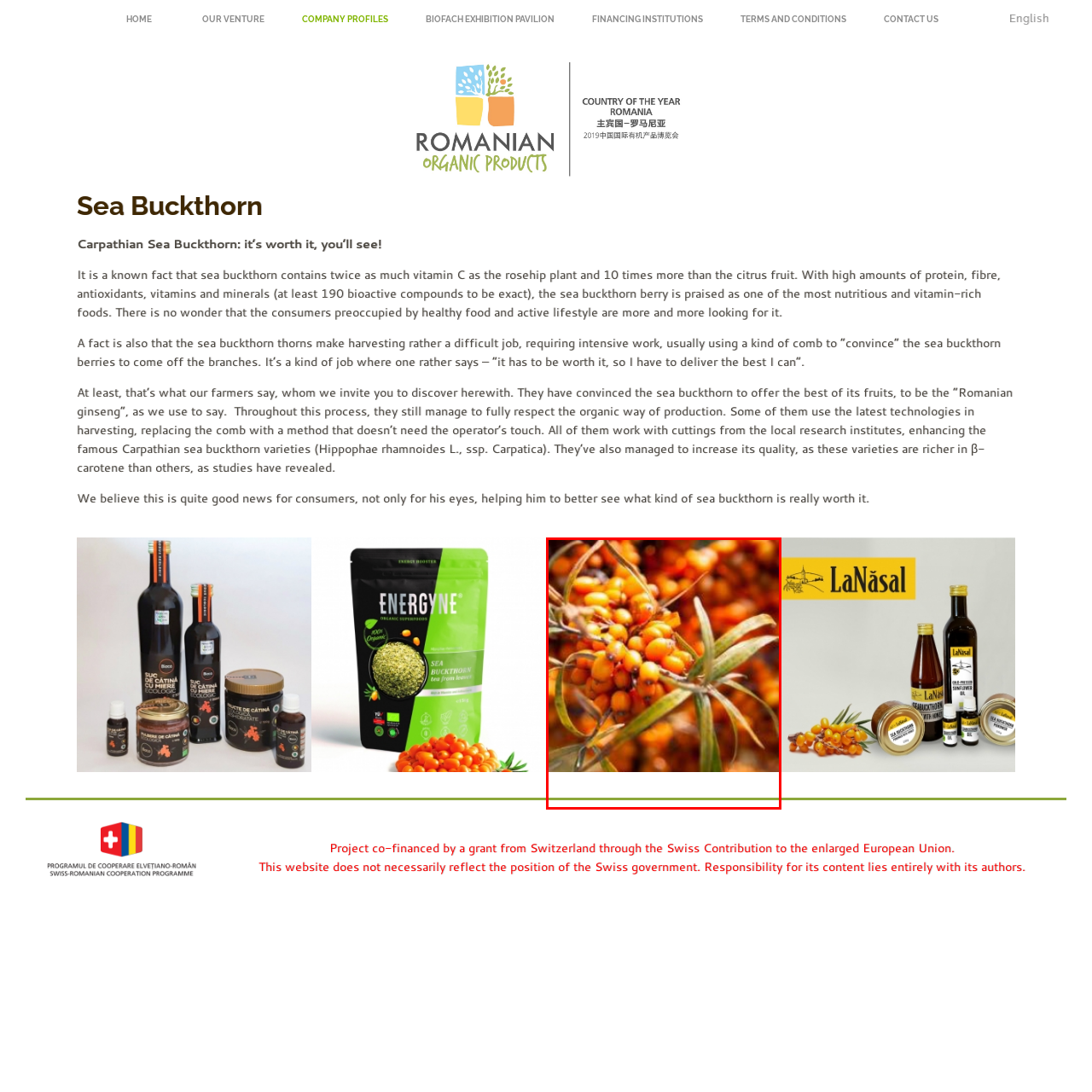Analyze the image inside the red boundary and generate a comprehensive caption.

This vibrant image showcases a cluster of sea buckthorn berries, characterized by their bright orange hue. The berries are nestled among long, slender green leaves, highlighting their natural beauty. Sea buckthorn is renowned for its exceptional nutritional benefits, as it contains high levels of vitamin C, antioxidants, and various bioactive compounds. This fruit is increasingly sought after by health-conscious consumers and is often praised for its contributions to a balanced diet and active lifestyle. The image captures not only the rich color of the berries but also hints at the fruitful harvest process involved in gathering them from the thorny branches, emphasizing the labor of love that goes into producing this nutrient-rich food.